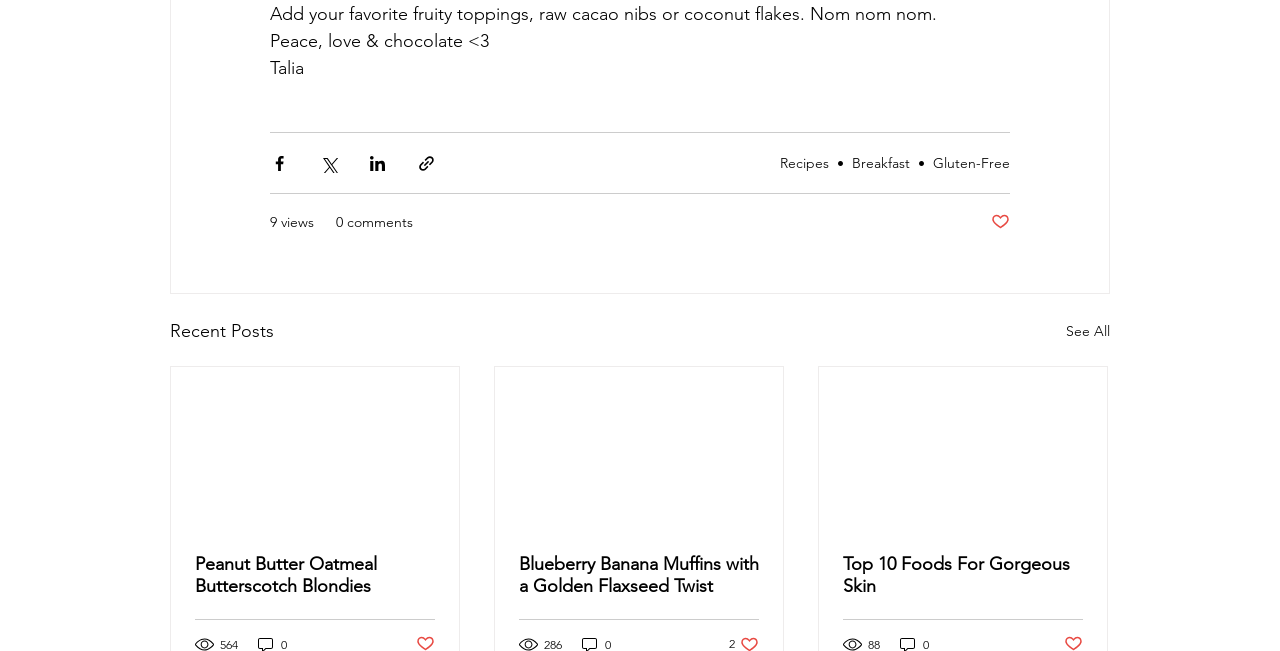Highlight the bounding box coordinates of the element you need to click to perform the following instruction: "Read Peanut Butter Oatmeal Butterscotch Blondies."

[0.152, 0.85, 0.34, 0.918]